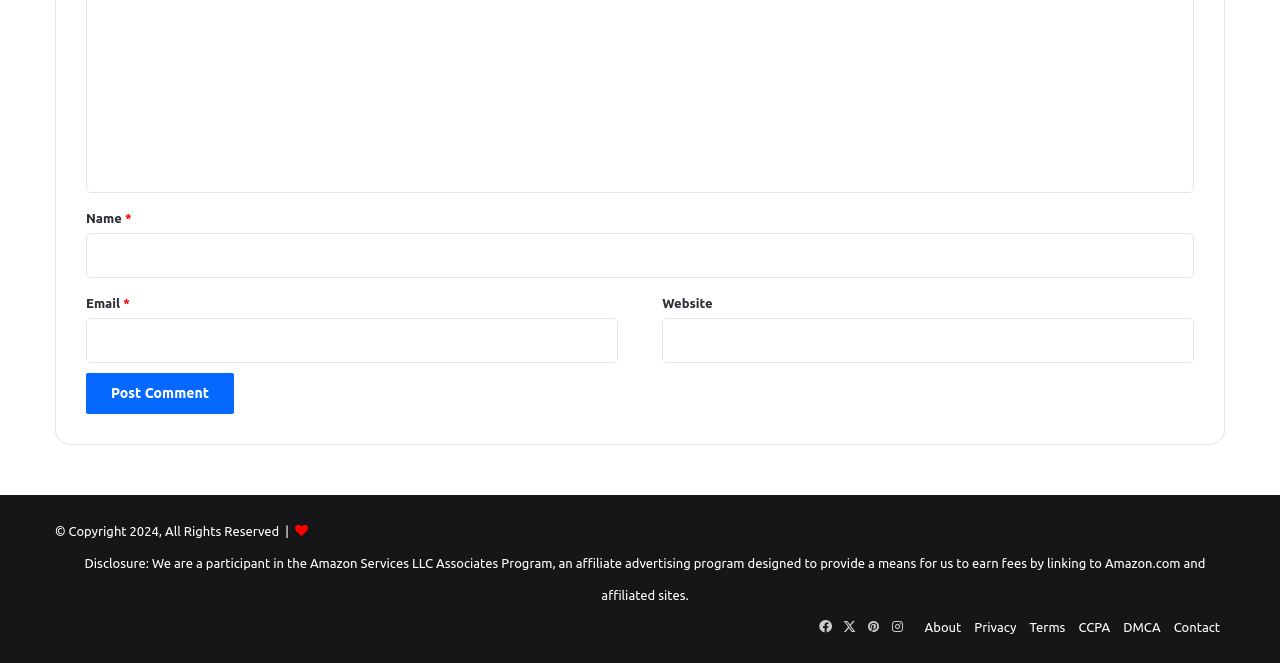Please find the bounding box for the following UI element description. Provide the coordinates in (top-left x, top-left y, bottom-right x, bottom-right y) format, with values between 0 and 1: Site Map

None